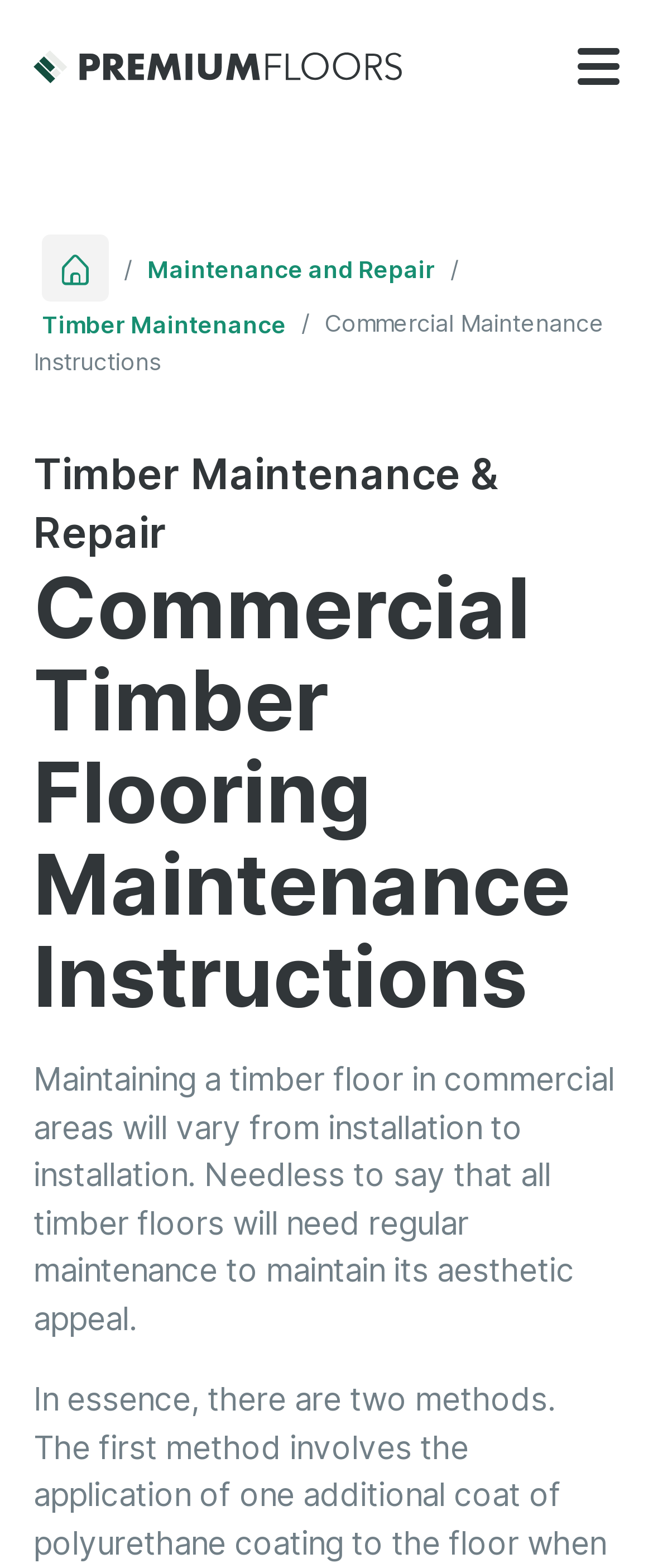Find the bounding box coordinates for the HTML element described in this sentence: "Maintenance and Repair". Provide the coordinates as four float numbers between 0 and 1, in the format [left, top, right, bottom].

[0.226, 0.161, 0.667, 0.183]